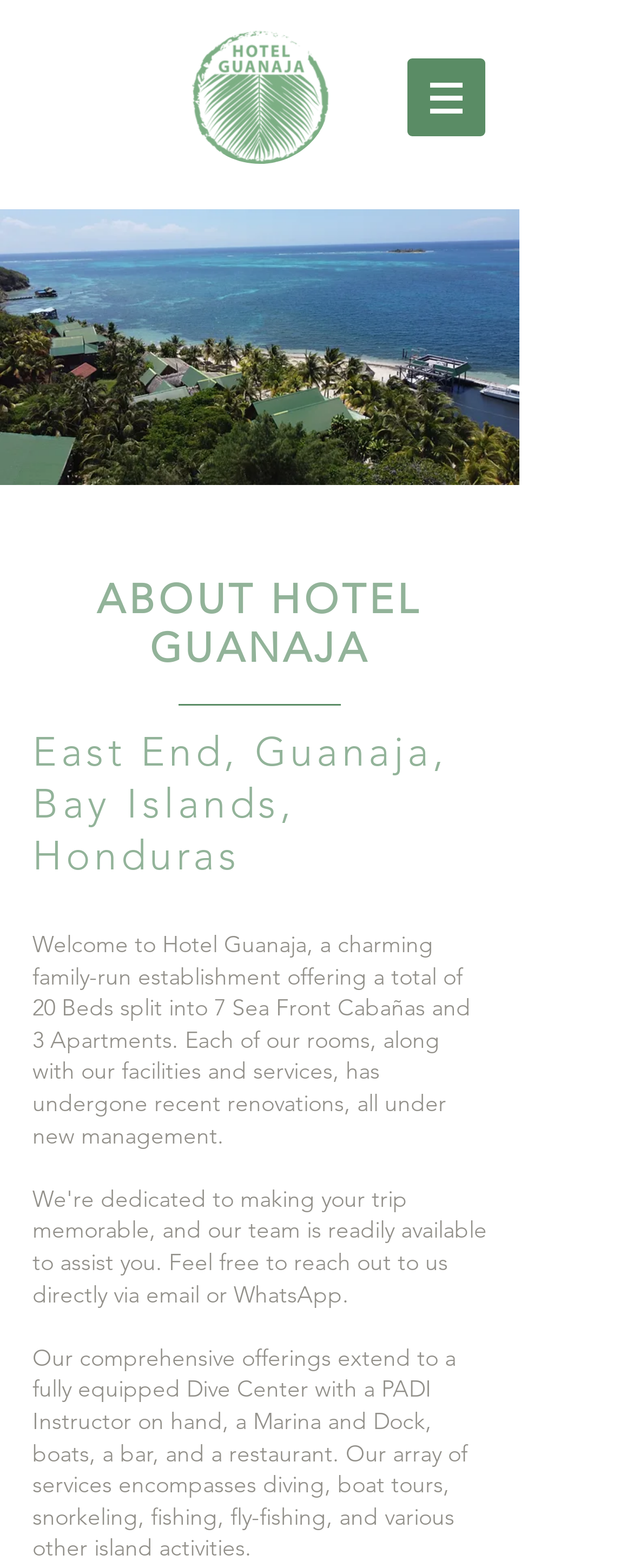Based on the image, provide a detailed response to the question:
What services are offered by Hotel Guanaja's Dive Center?

The webpage mentions that Hotel Guanaja's Dive Center is fully equipped and has a PADI Instructor on hand.